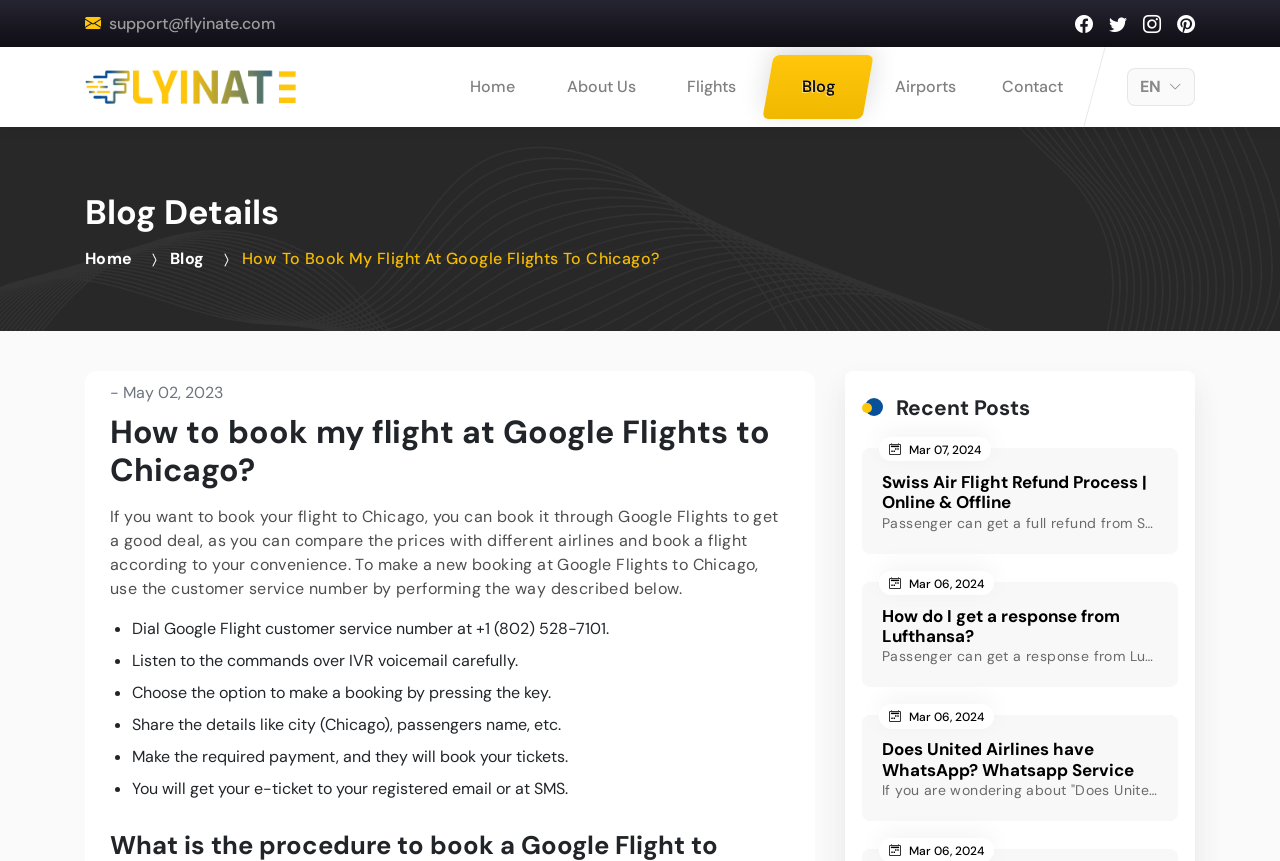How many social media links are there? Examine the screenshot and reply using just one word or a brief phrase.

5